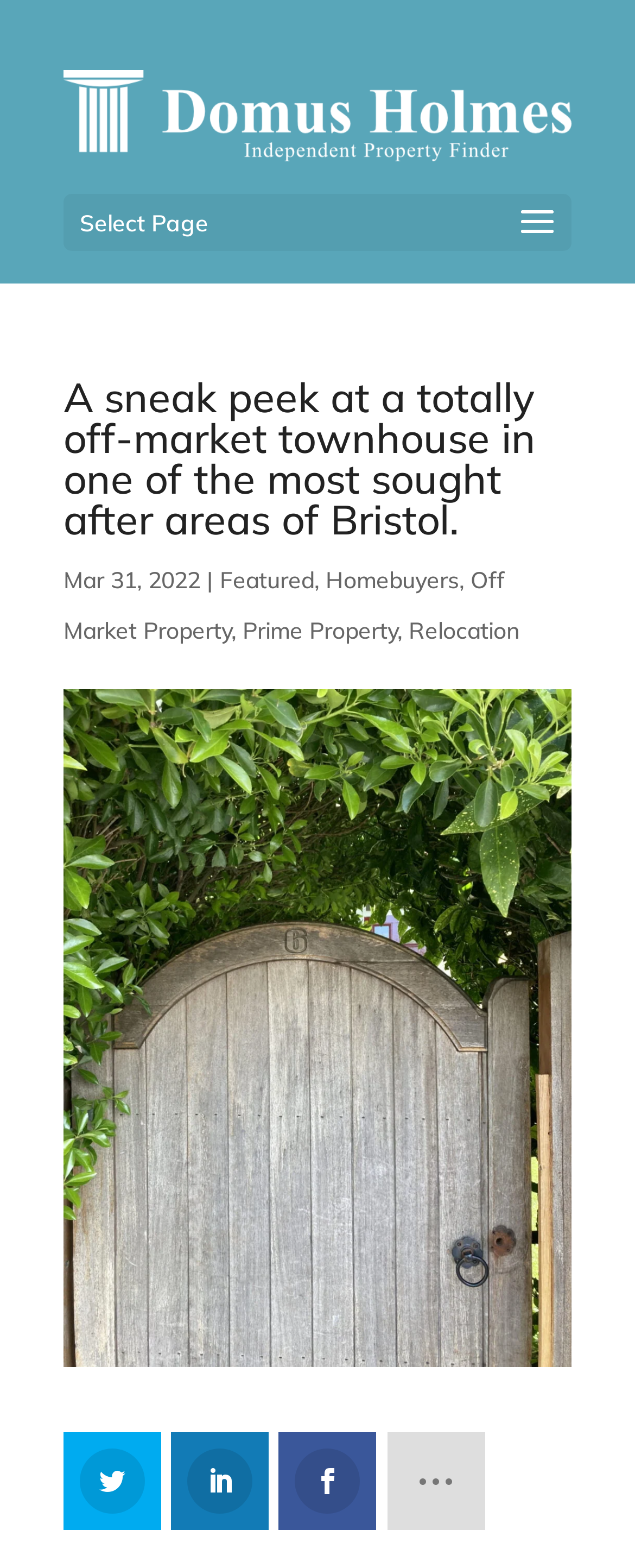What are the categories of services provided?
Please provide a single word or phrase as your answer based on the image.

Featured, Homebuyers, Off Market Property, Prime Property, Relocation